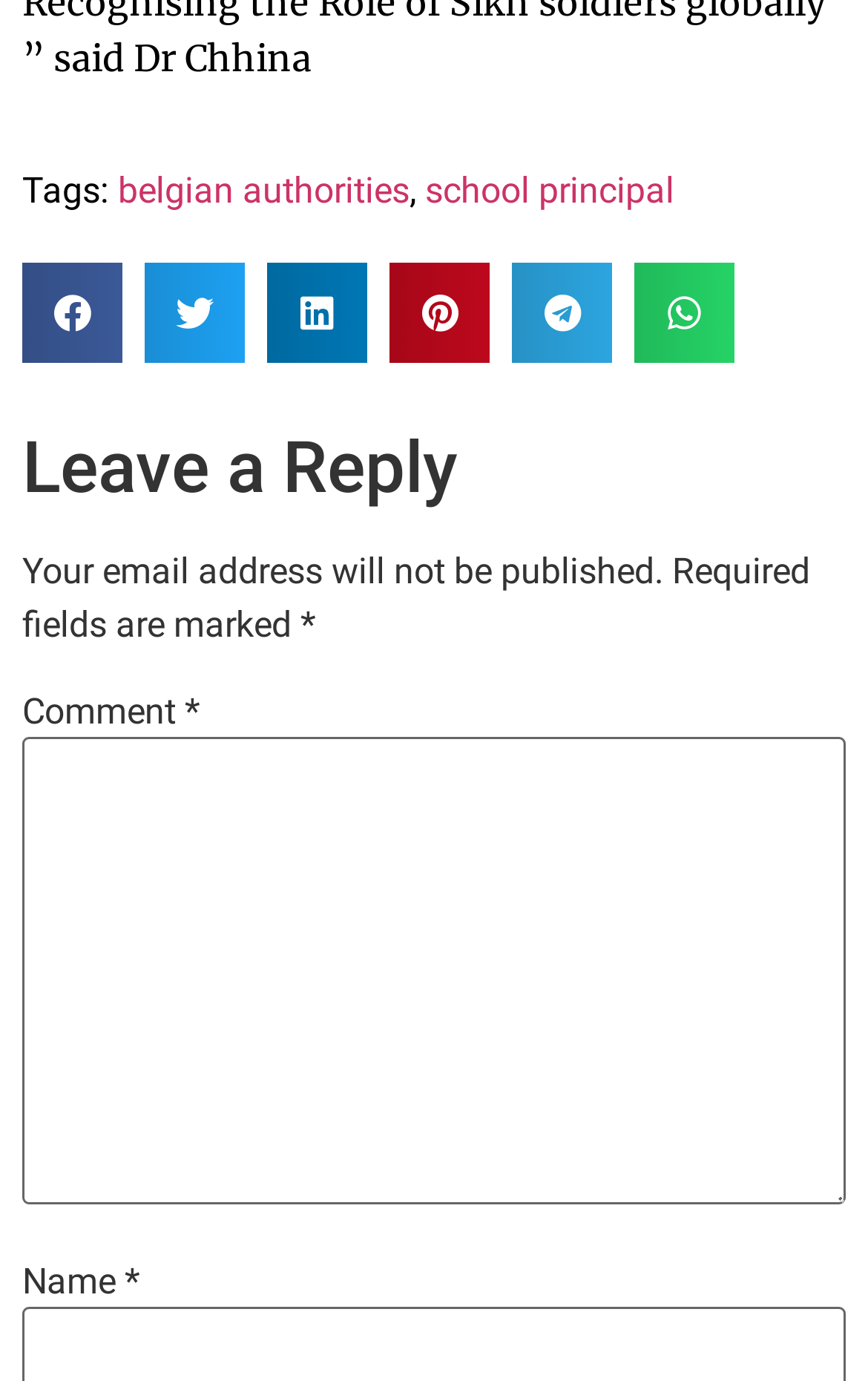Highlight the bounding box coordinates of the element that should be clicked to carry out the following instruction: "Click on the 'school principal' link". The coordinates must be given as four float numbers ranging from 0 to 1, i.e., [left, top, right, bottom].

[0.49, 0.122, 0.777, 0.153]